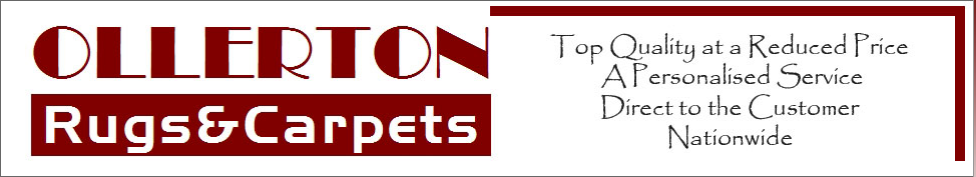With reference to the image, please provide a detailed answer to the following question: What is the company's commitment?

The slogan on the right side of the logo highlights the company's commitment to 'customer satisfaction and quality', which is further emphasized by the phrases 'Top Quality at a Reduced Price', 'A Personalised Service', and 'Direct to the Customer Nationwide'.